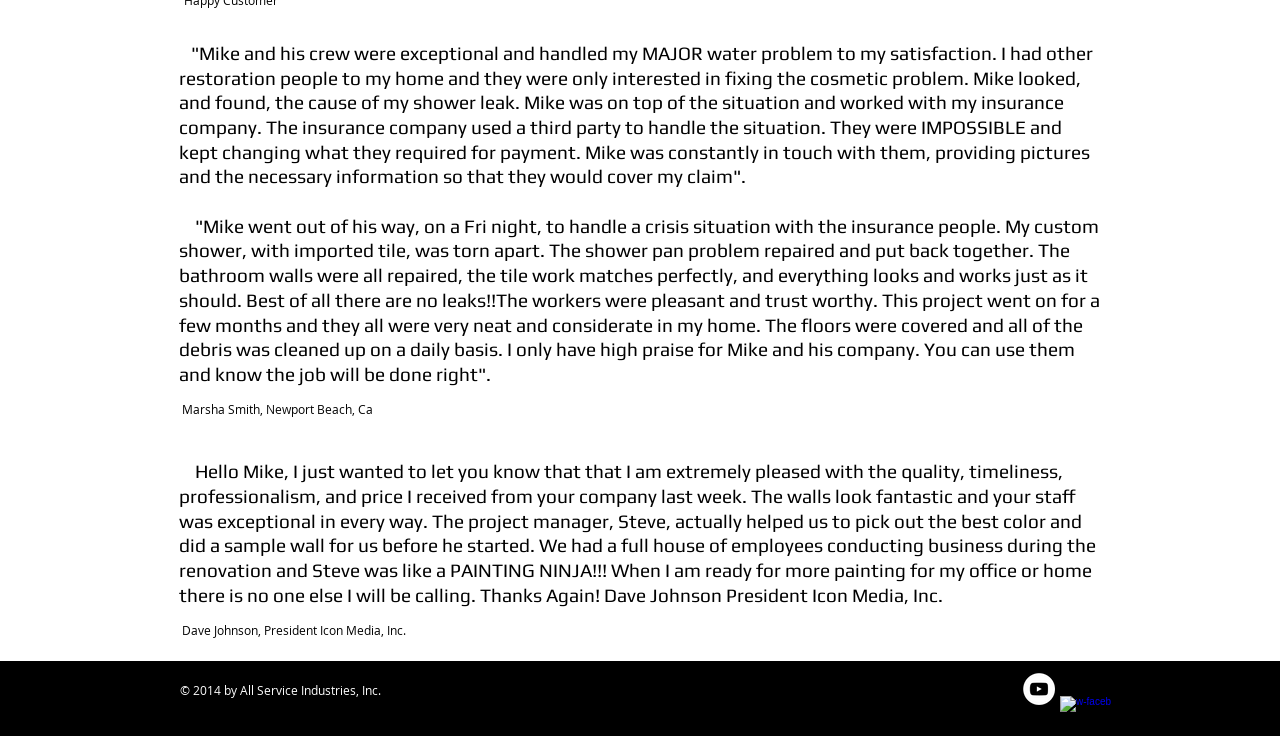Using the provided element description: "aria-label="w-facebook"", identify the bounding box coordinates. The coordinates should be four floats between 0 and 1 in the order [left, top, right, bottom].

[0.828, 0.945, 0.853, 0.989]